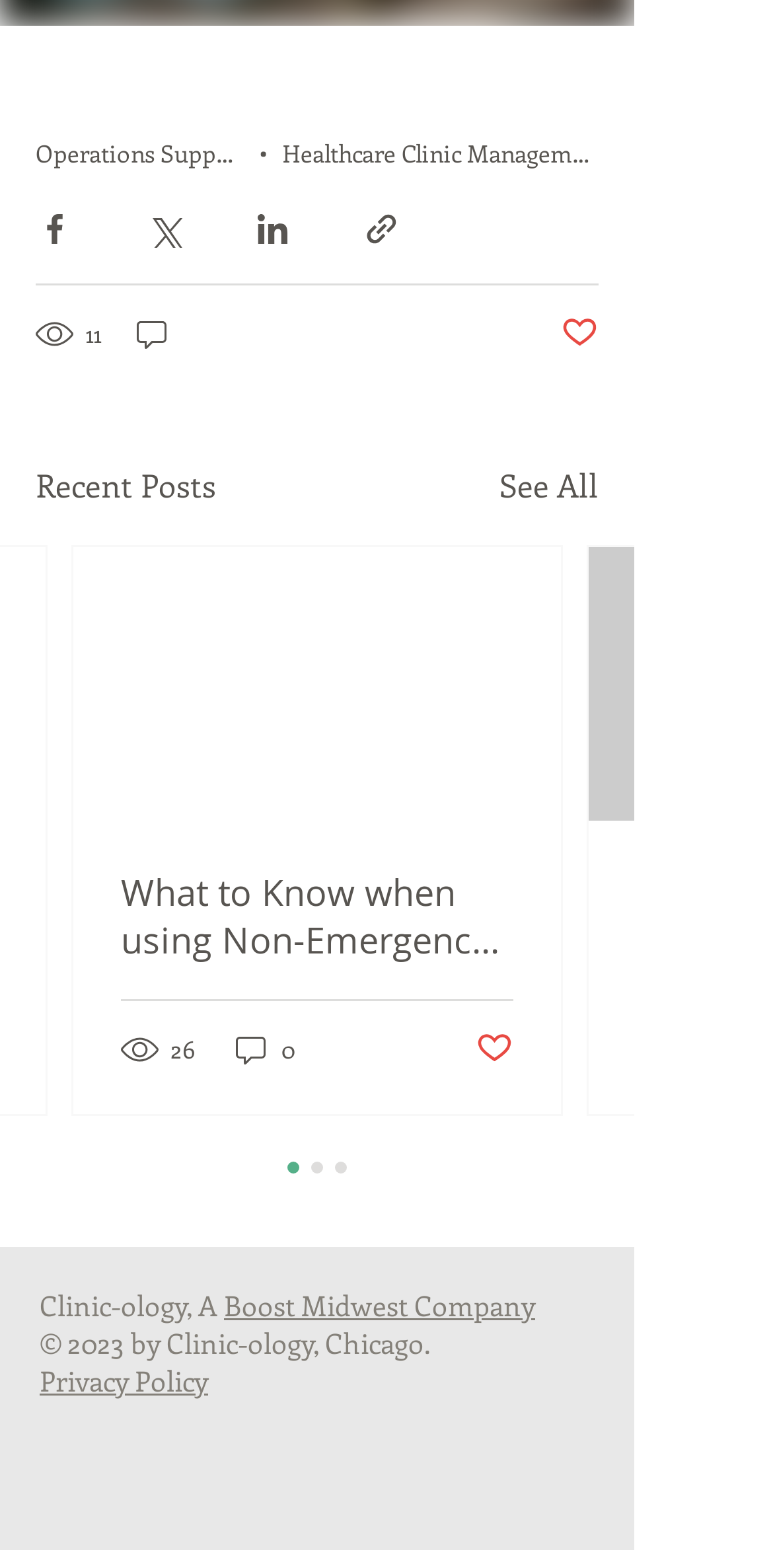Determine the bounding box coordinates for the clickable element to execute this instruction: "Learn about identifying mold types". Provide the coordinates as four float numbers between 0 and 1, i.e., [left, top, right, bottom].

None